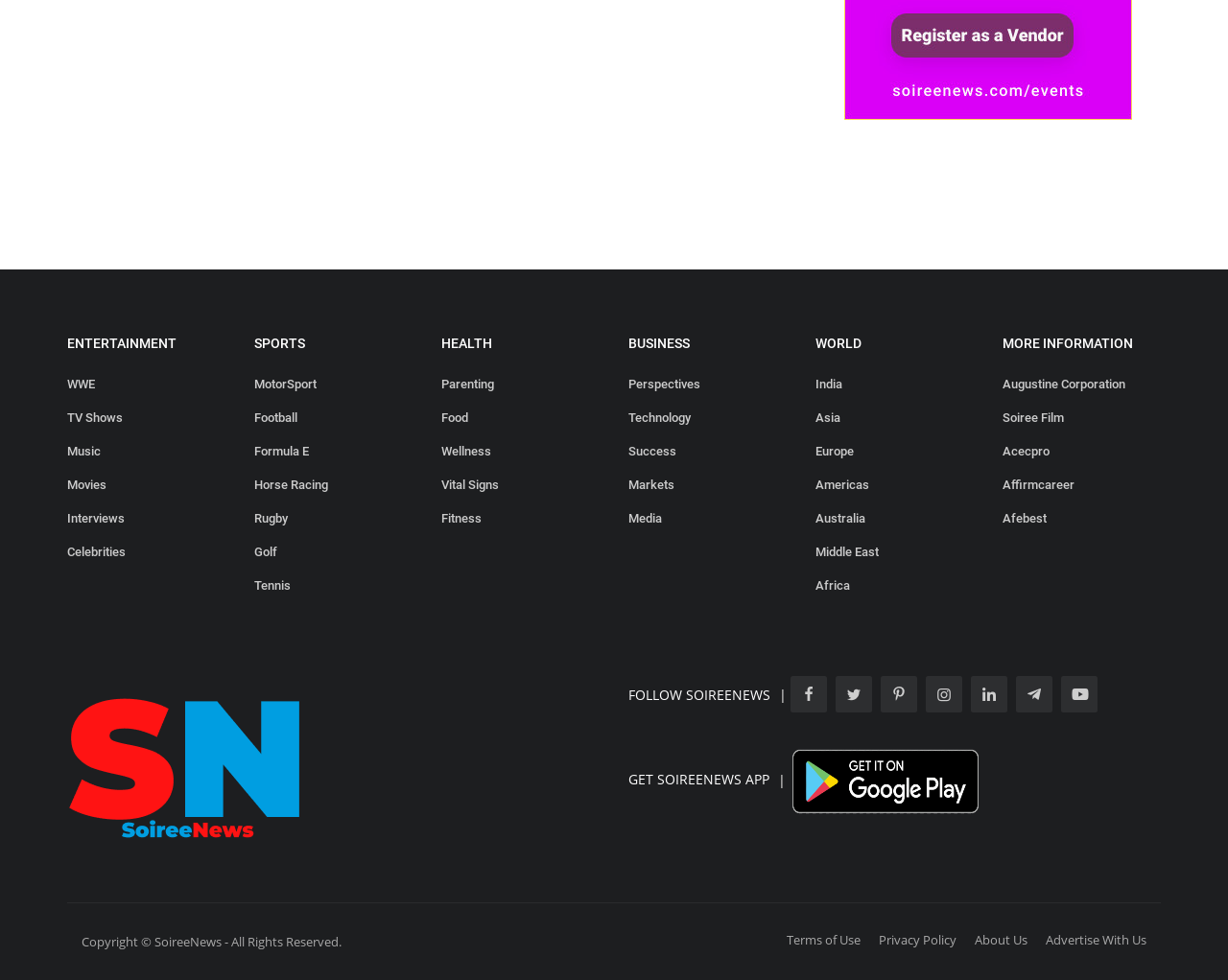How many categories are there in the ENTERTAINMENT section?
Using the image as a reference, give an elaborate response to the question.

I counted the number of headings under the ENTERTAINMENT section, which are WWE, TV Shows, Music, Movies, Interviews, and Celebrities, totaling 6 categories.